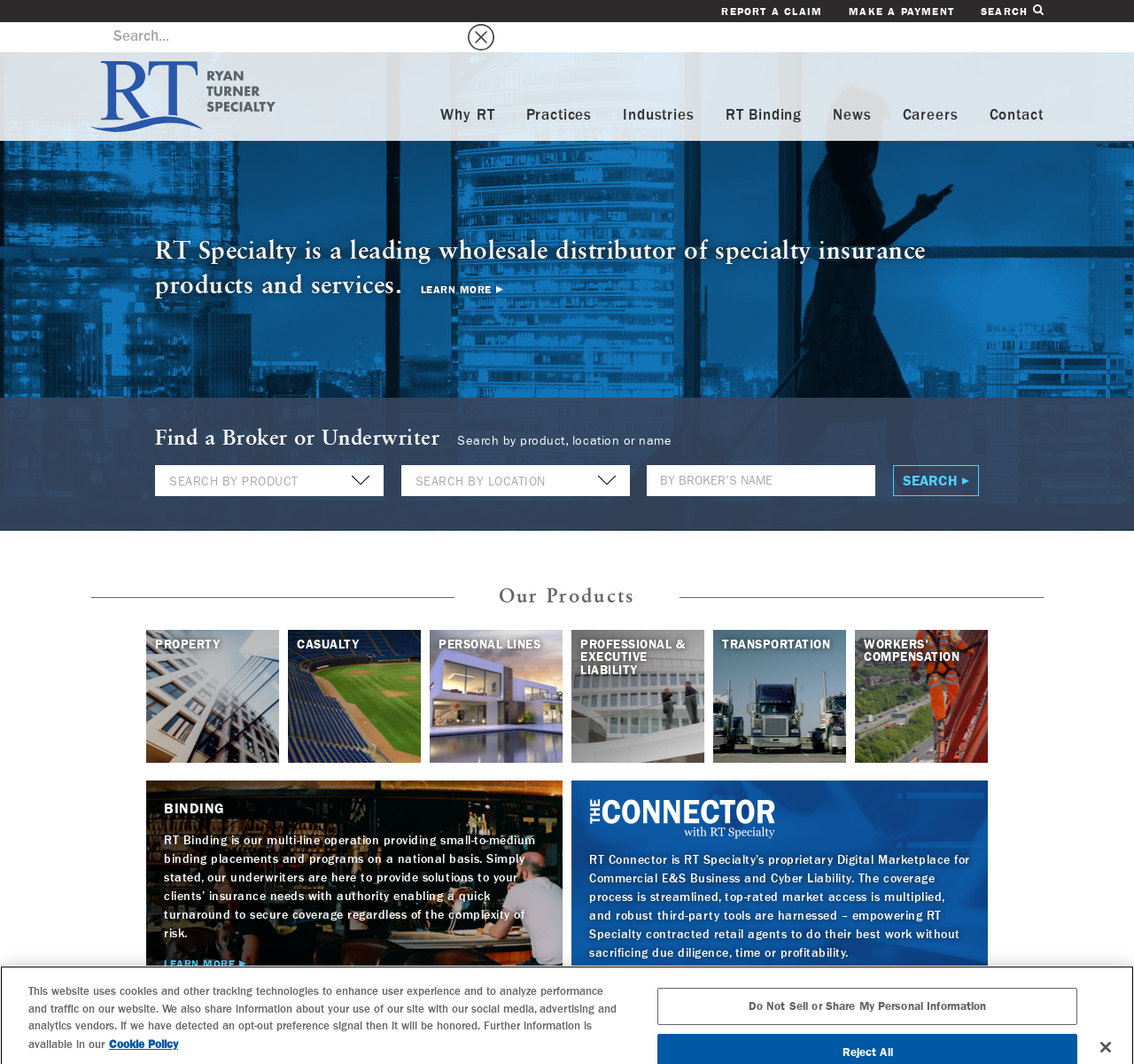Please determine the bounding box coordinates for the element that should be clicked to follow these instructions: "Search for a broker or underwriter".

[0.787, 0.409, 0.863, 0.438]